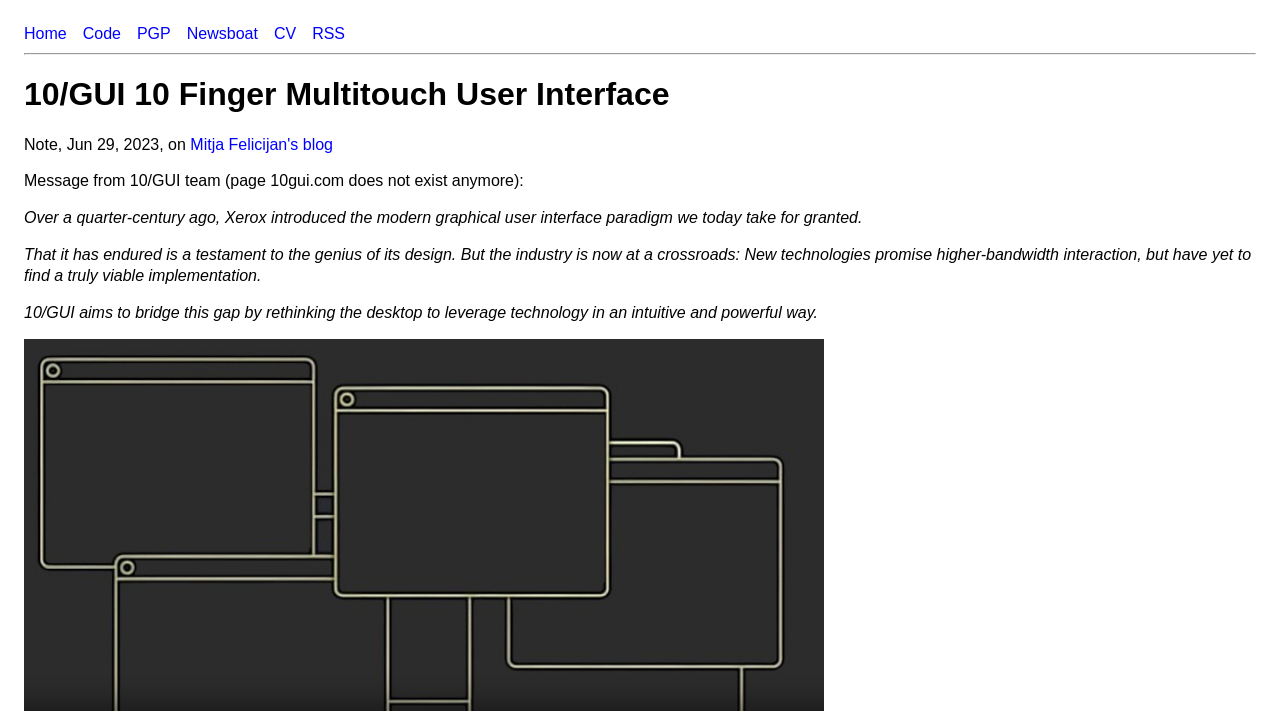Identify the bounding box of the UI element that matches this description: "Code".

[0.065, 0.034, 0.094, 0.063]